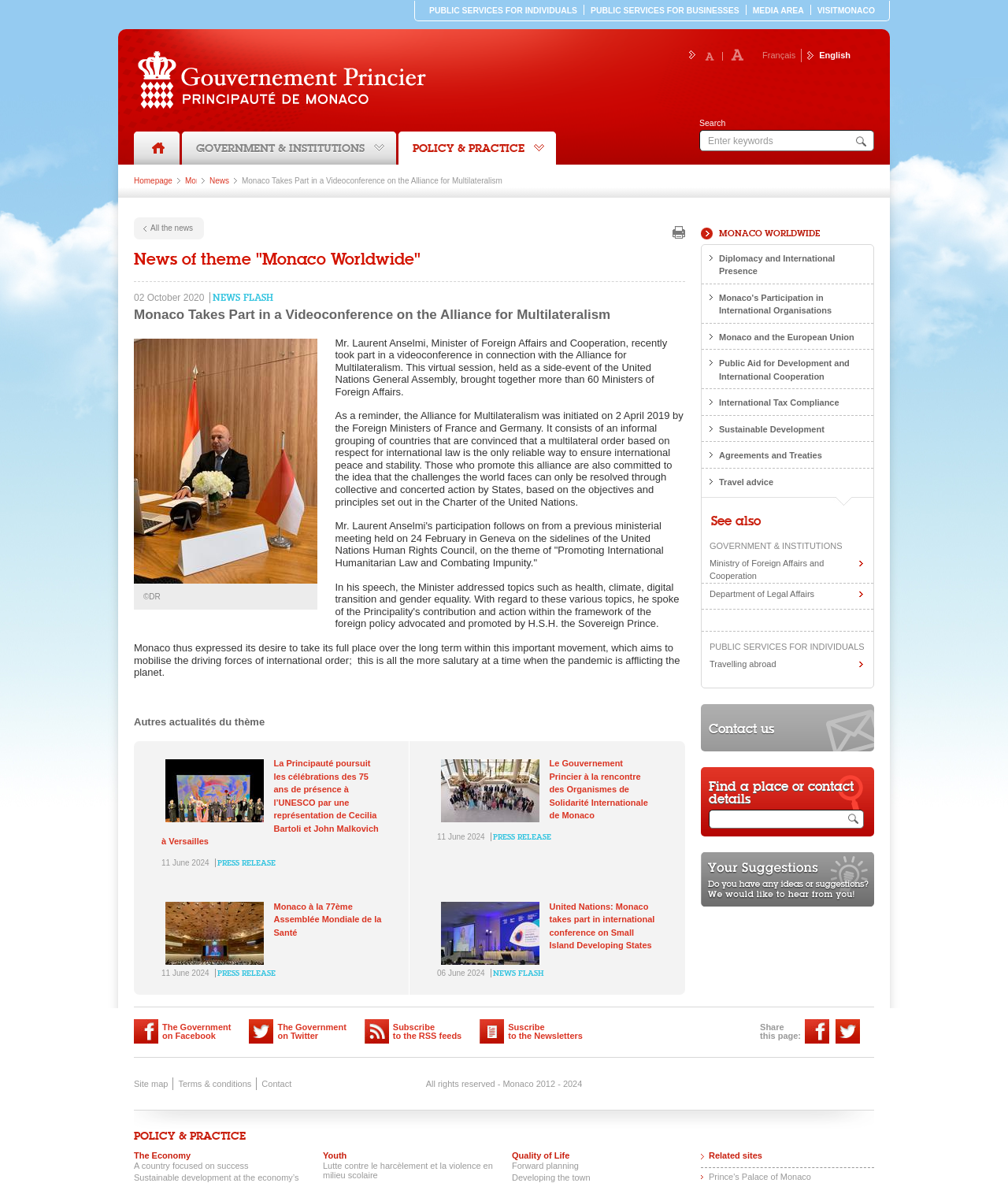Identify the bounding box coordinates of the region that should be clicked to execute the following instruction: "Learn about scientists showing the early universe in slow motion".

None